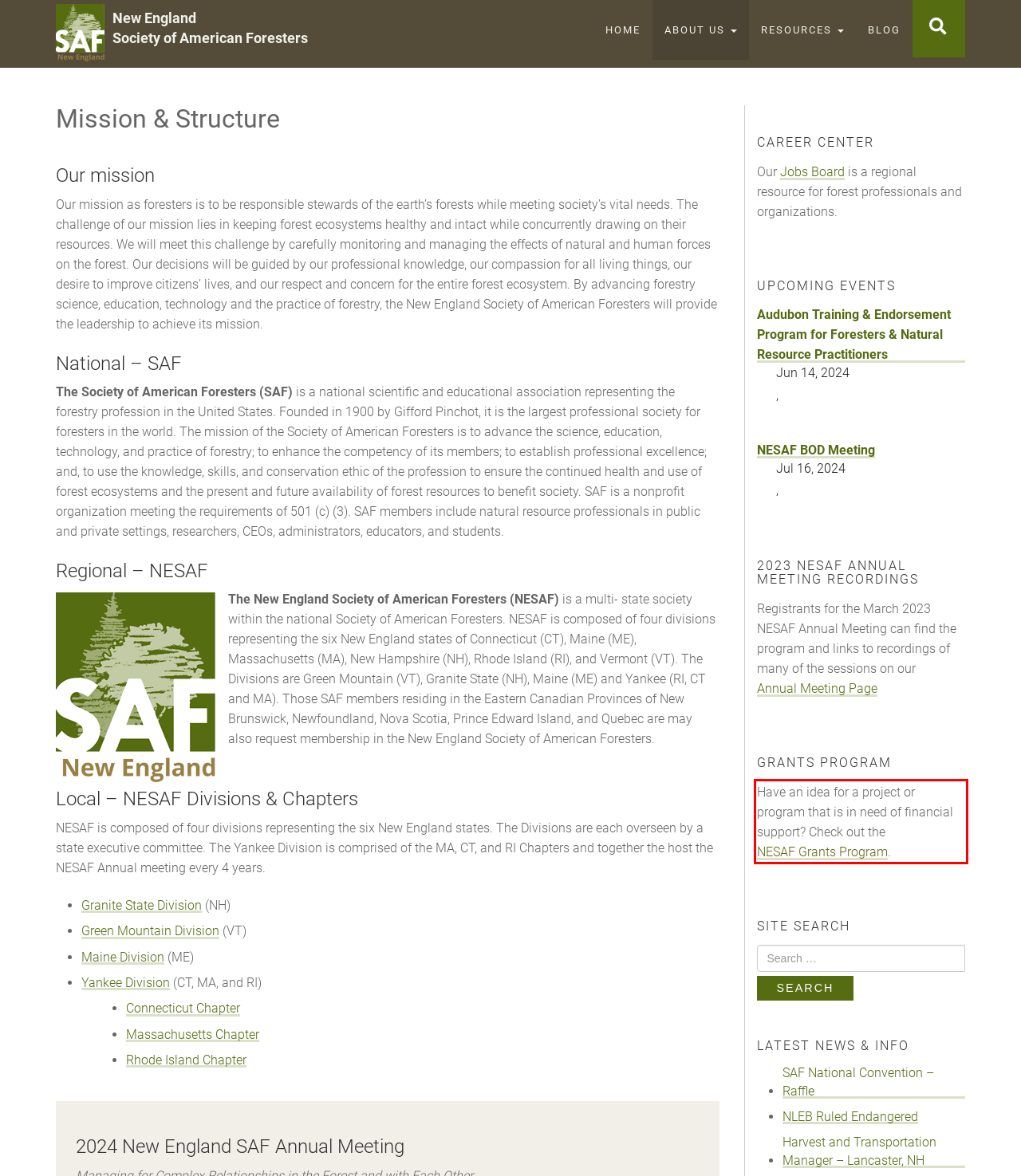Examine the webpage screenshot, find the red bounding box, and extract the text content within this marked area.

Have an idea for a project or program that is in need of financial support? Check out the NESAF Grants Program.